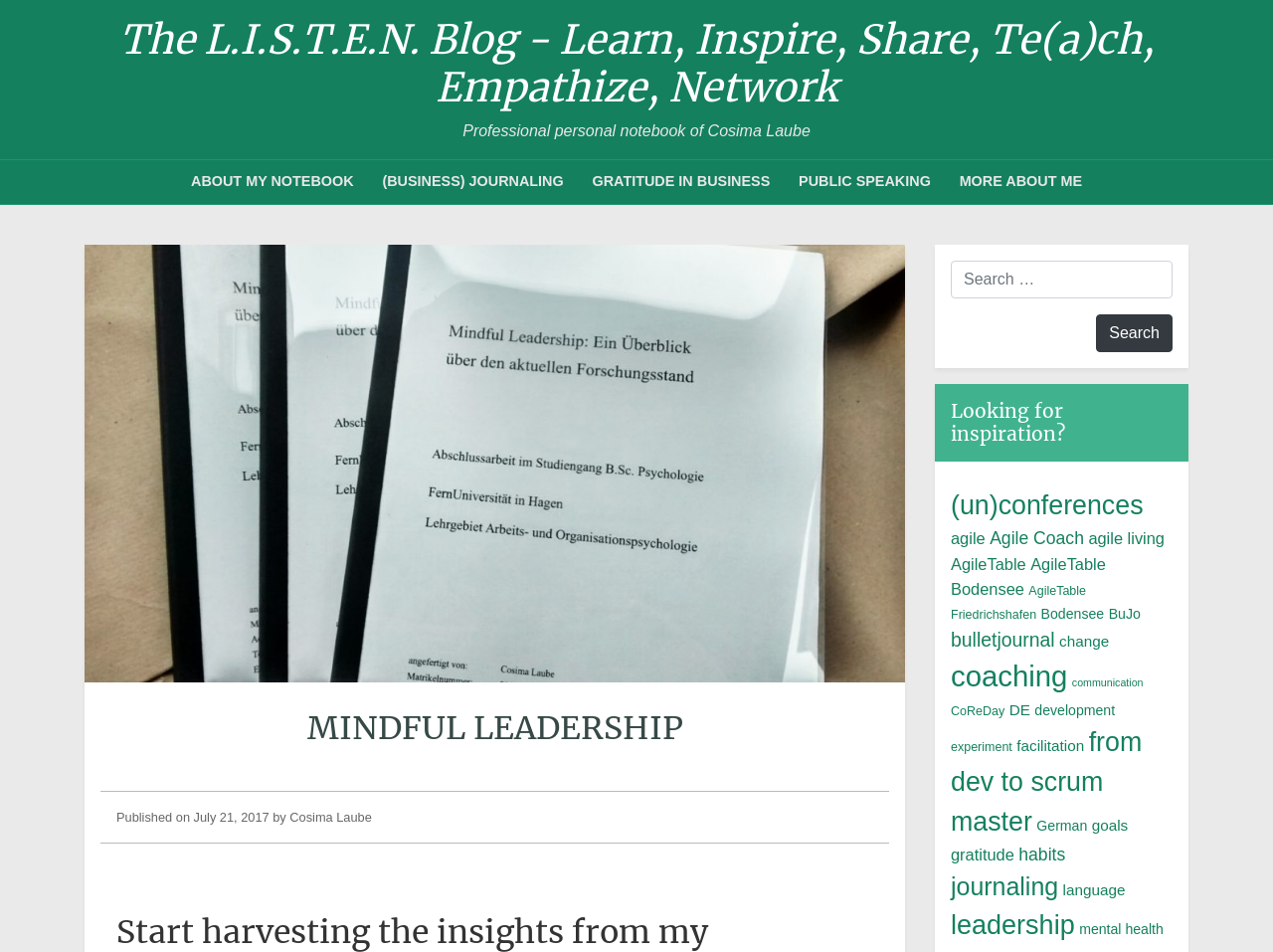Could you determine the bounding box coordinates of the clickable element to complete the instruction: "Search for something"? Provide the coordinates as four float numbers between 0 and 1, i.e., [left, top, right, bottom].

[0.747, 0.257, 0.921, 0.387]